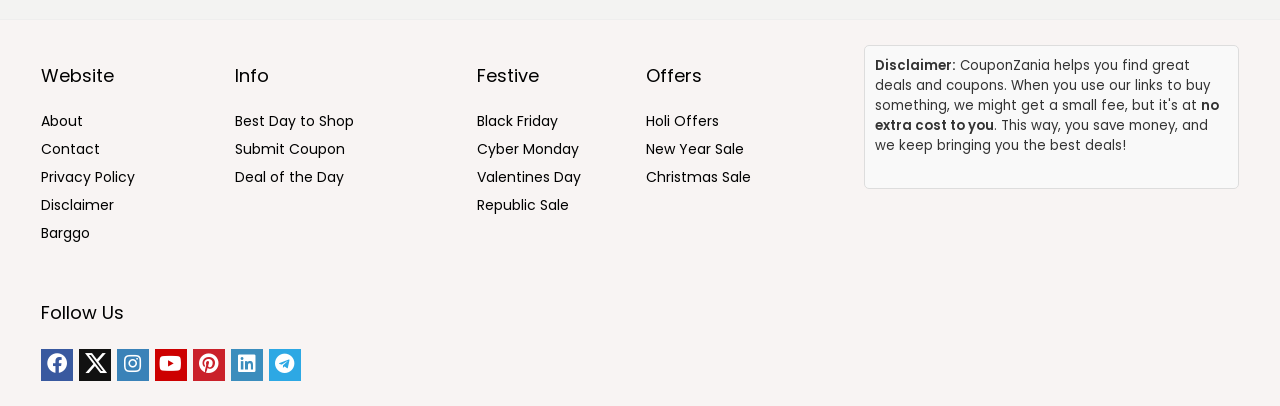Please determine the bounding box coordinates of the clickable area required to carry out the following instruction: "View Deal of the Day". The coordinates must be four float numbers between 0 and 1, represented as [left, top, right, bottom].

[0.184, 0.411, 0.269, 0.461]